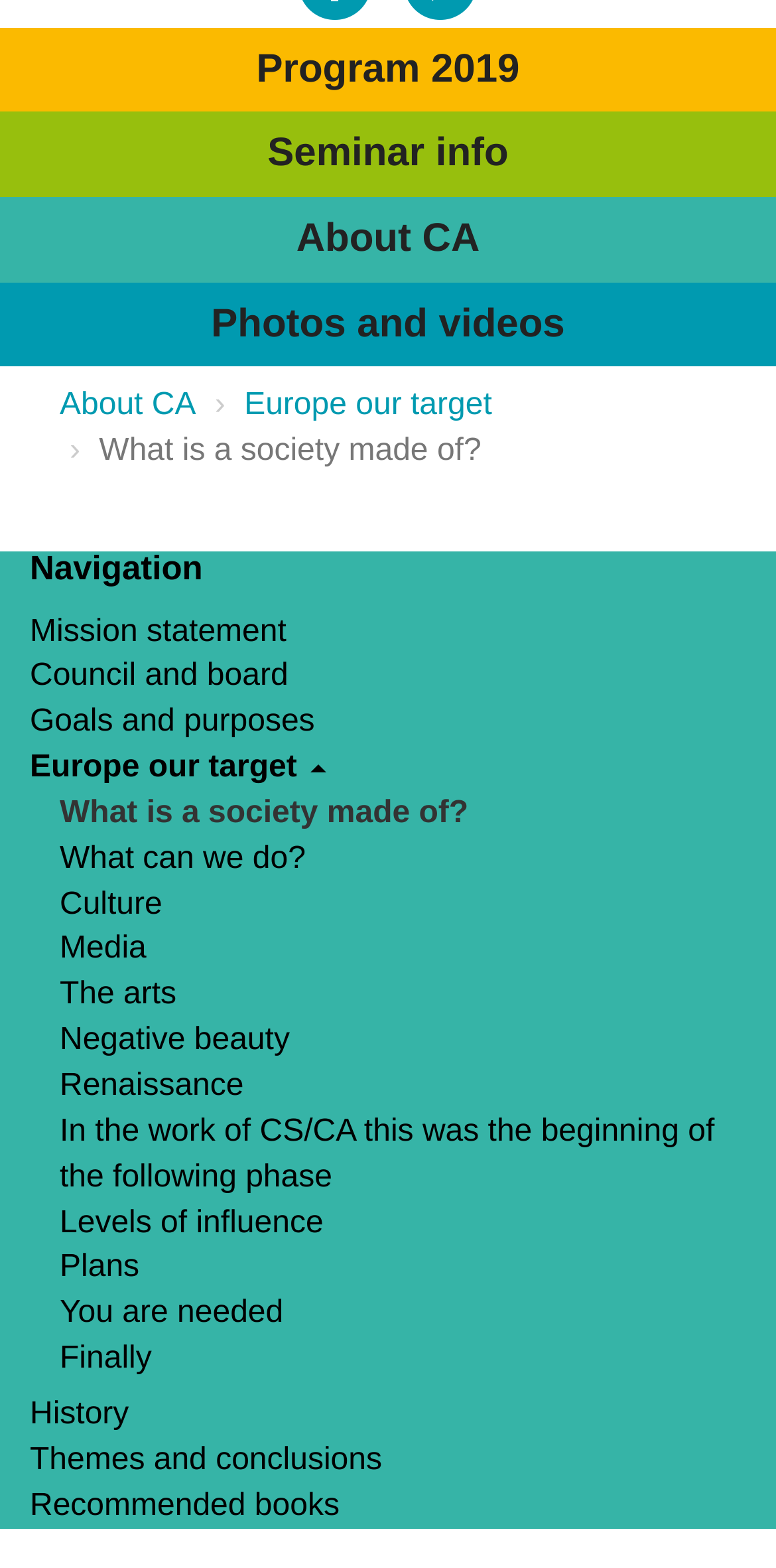Predict the bounding box of the UI element based on the description: "Council and board". The coordinates should be four float numbers between 0 and 1, formatted as [left, top, right, bottom].

[0.038, 0.418, 0.371, 0.447]